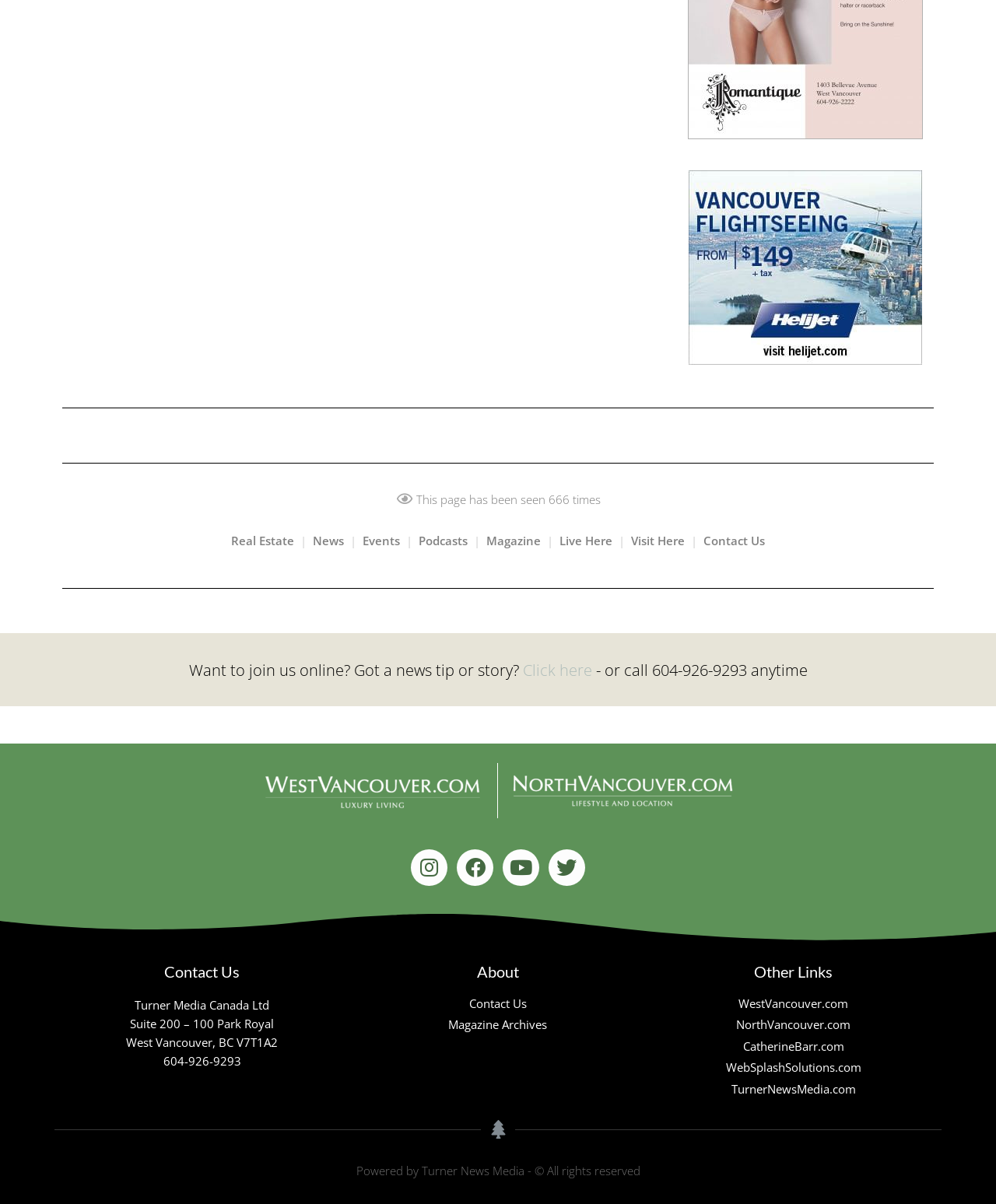Determine the bounding box coordinates of the section I need to click to execute the following instruction: "Go to WestVancouver.com". Provide the coordinates as four float numbers between 0 and 1, i.e., [left, top, right, bottom].

[0.648, 0.826, 0.945, 0.841]